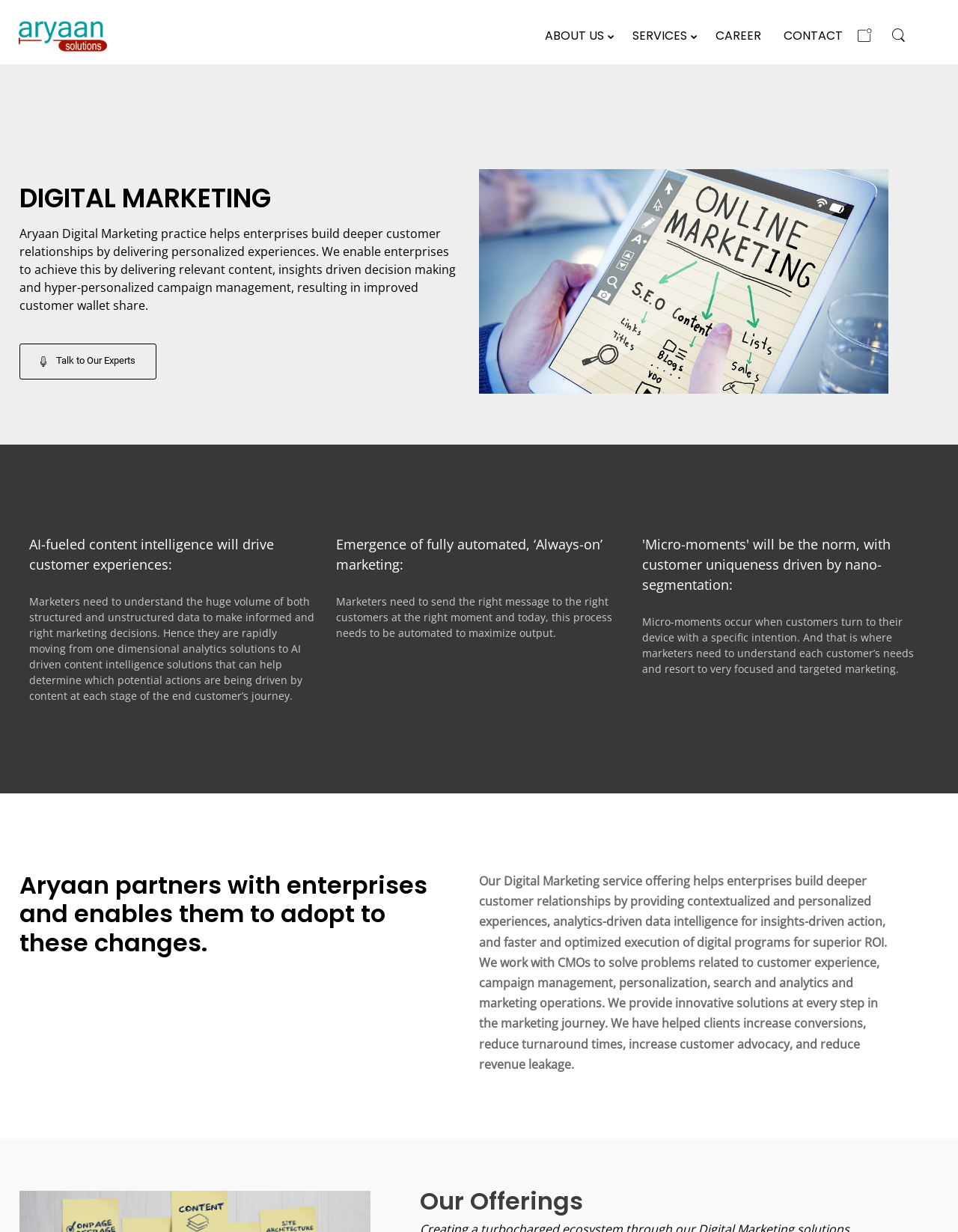Using the elements shown in the image, answer the question comprehensively: What is the call-to-action button text?

The call-to-action button is located below the image on the right side of the webpage and has the text 'Talk to Our Experts'. It is likely a button that encourages users to contact the company for more information.